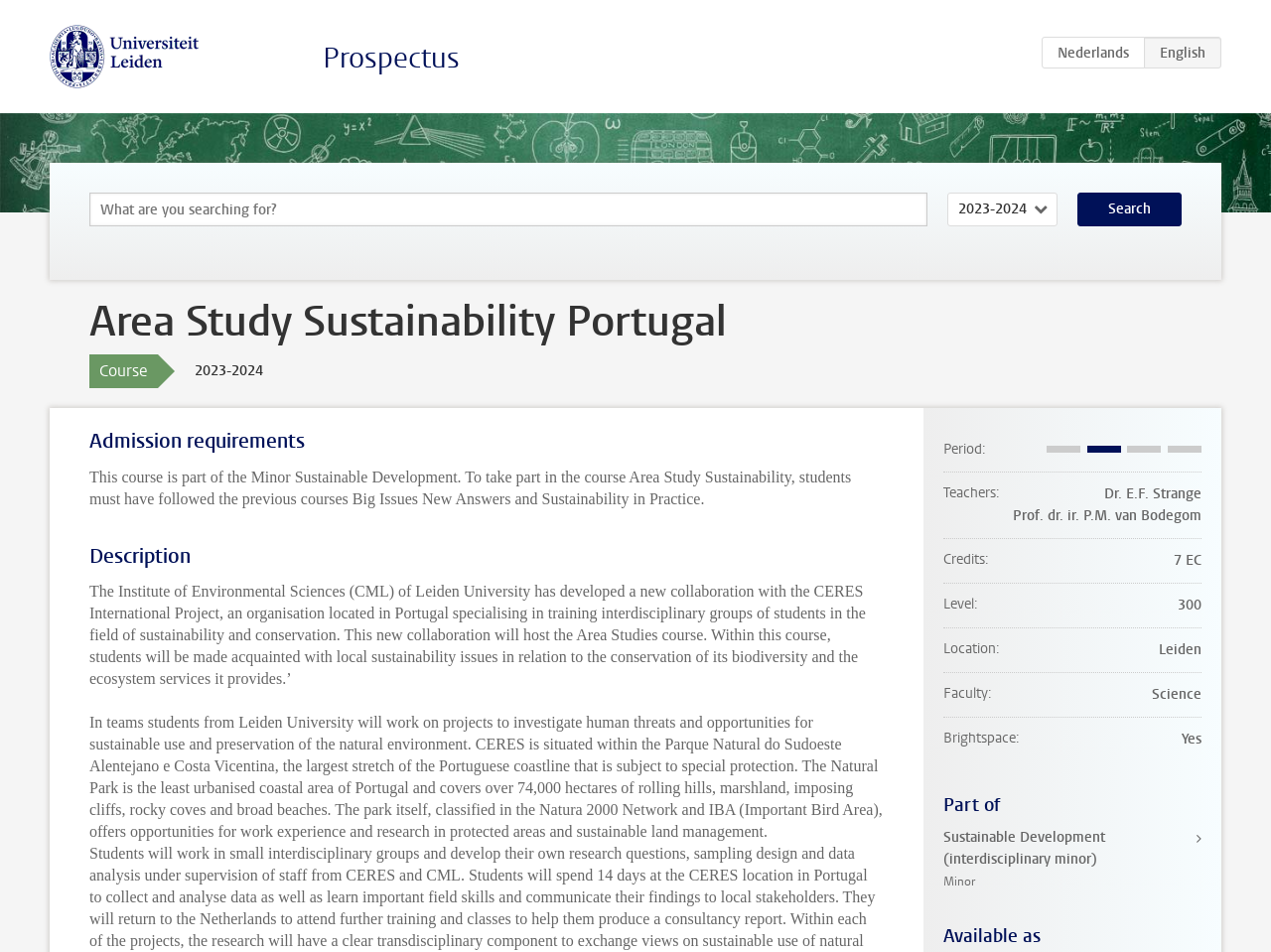Determine and generate the text content of the webpage's headline.

Area Study Sustainability Portugal